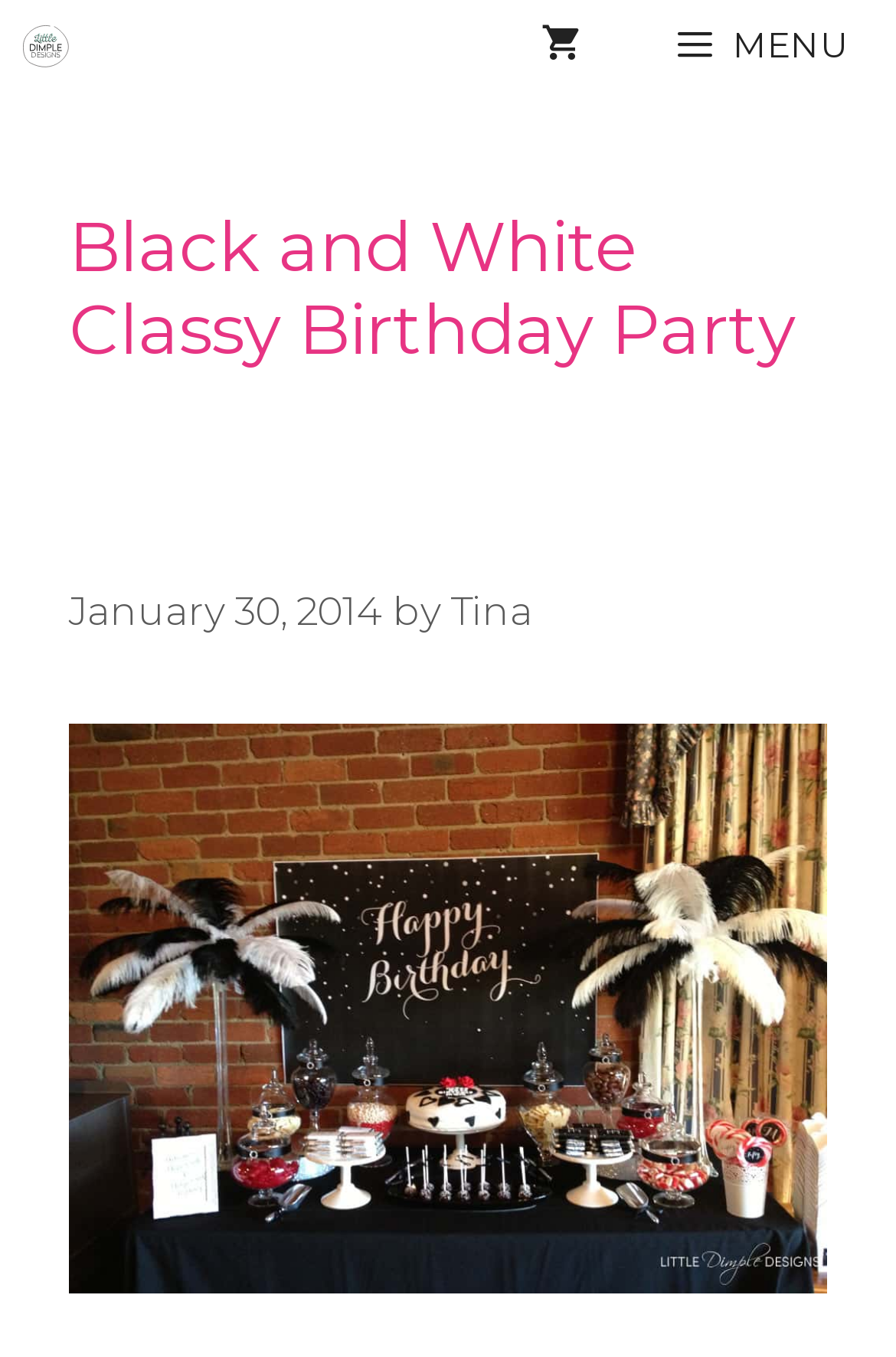What is the type of the birthday party?
Refer to the image and provide a one-word or short phrase answer.

Classy Black and White